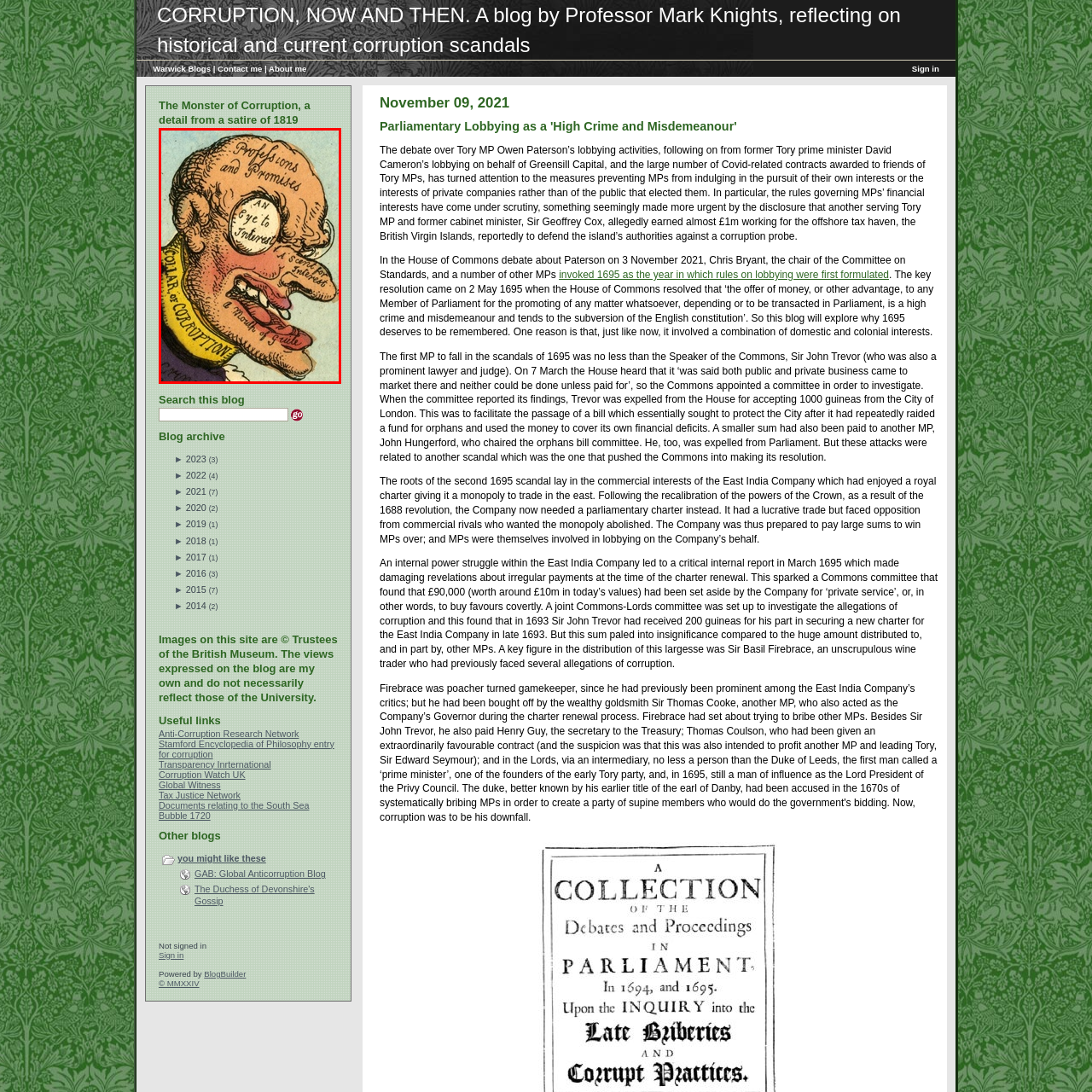Inspect the area enclosed by the red box and reply to the question using only one word or a short phrase: 
What do the large eyeglasses represent?

A scrutinizing eye